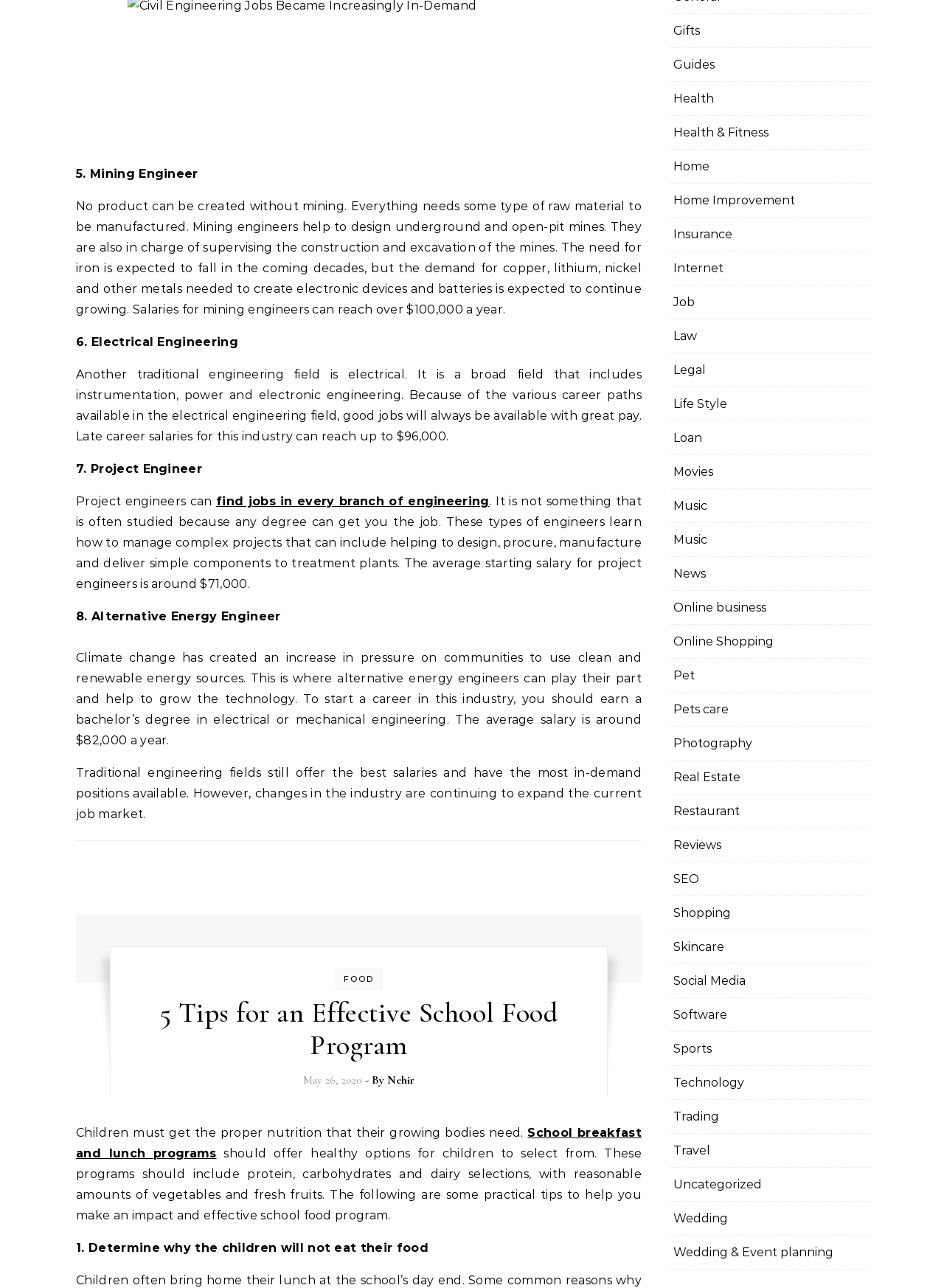Answer the following query with a single word or phrase:
What is the sixth engineering field mentioned?

Electrical Engineering